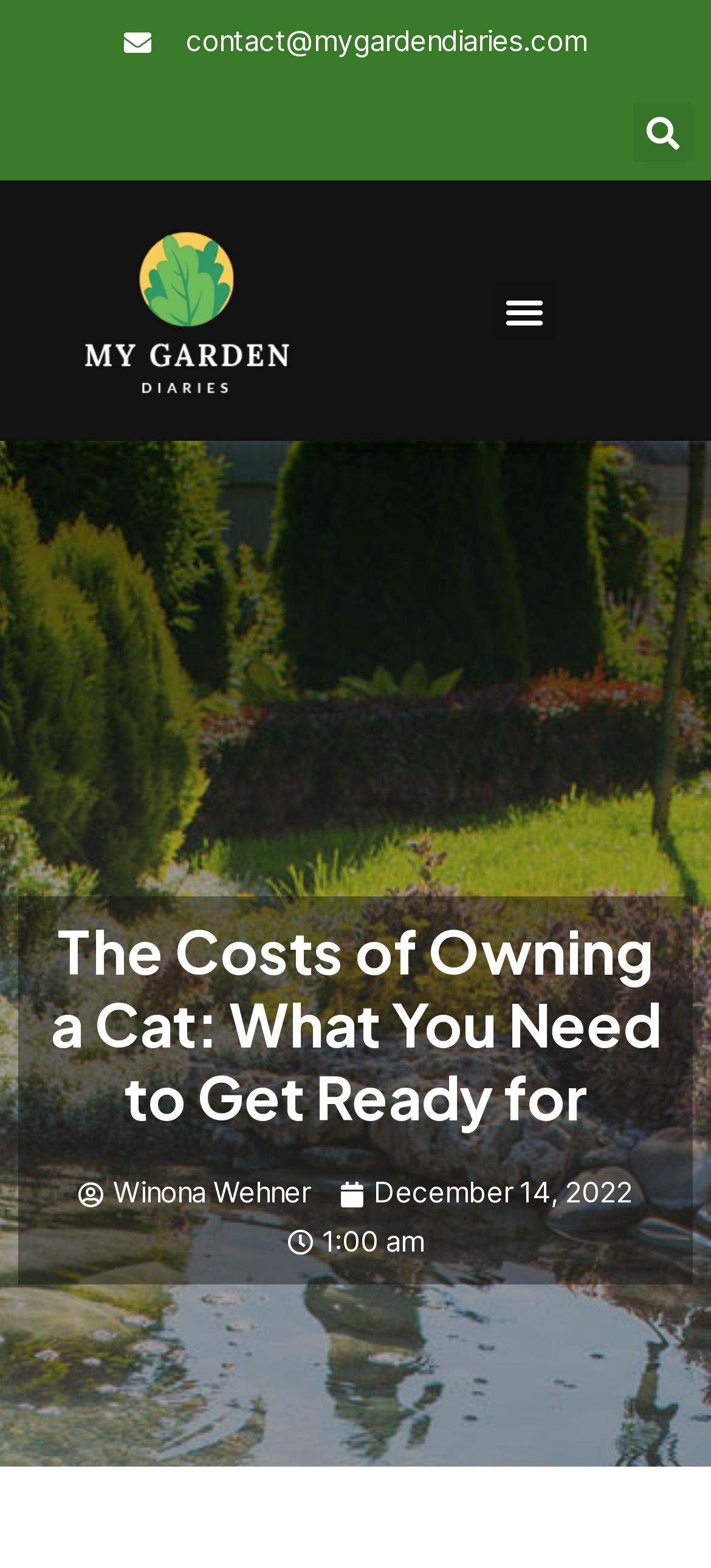Identify the bounding box for the described UI element. Provide the coordinates in (top-left x, top-left y, bottom-right x, bottom-right y) format with values ranging from 0 to 1: contact@mygardendiaries.com

[0.026, 0.012, 0.974, 0.042]